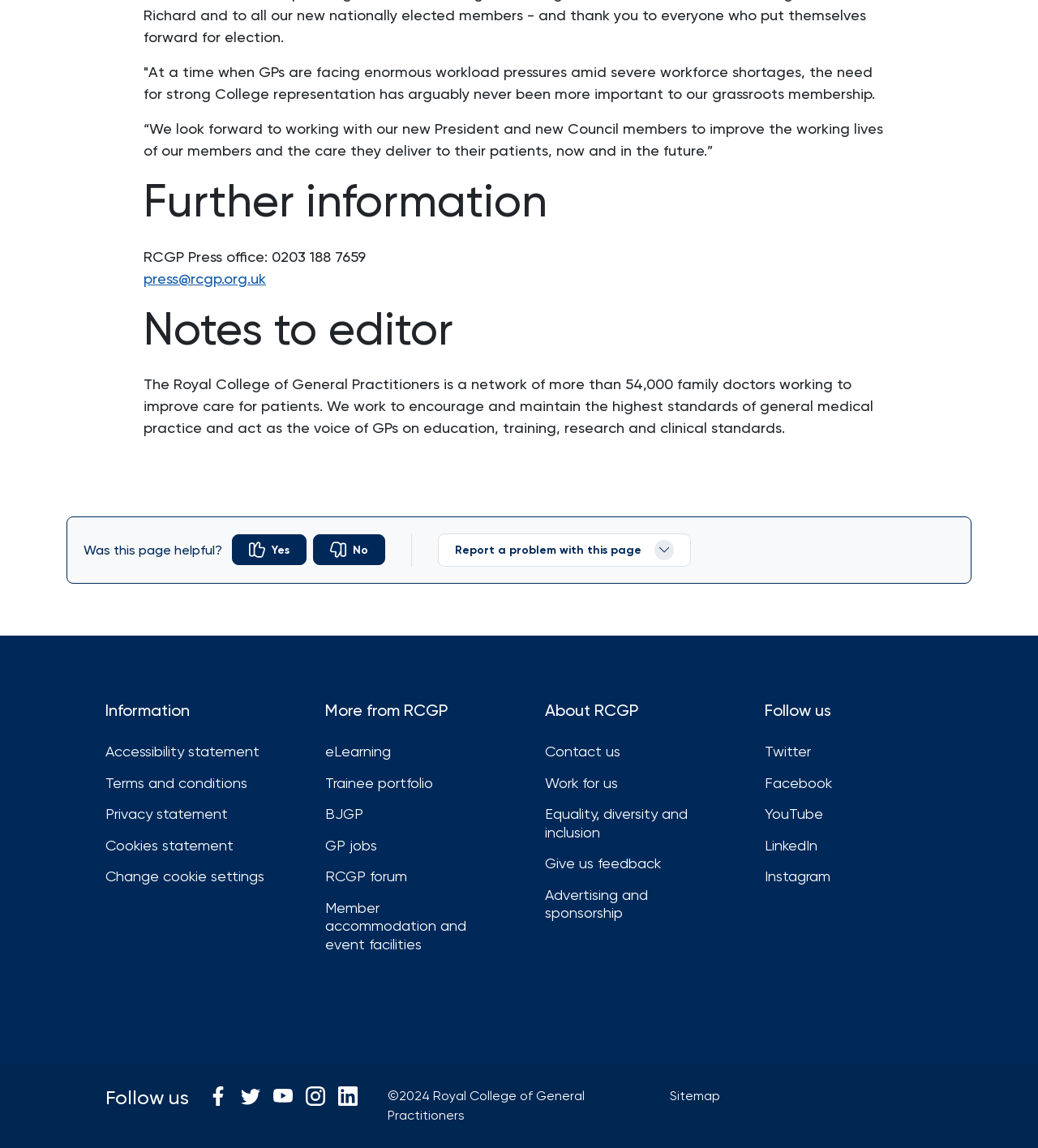Look at the image and answer the question in detail:
How can I report a problem with this page?

I found the way to report a problem with this page by looking at the button element with the text 'Report a problem with this page'.